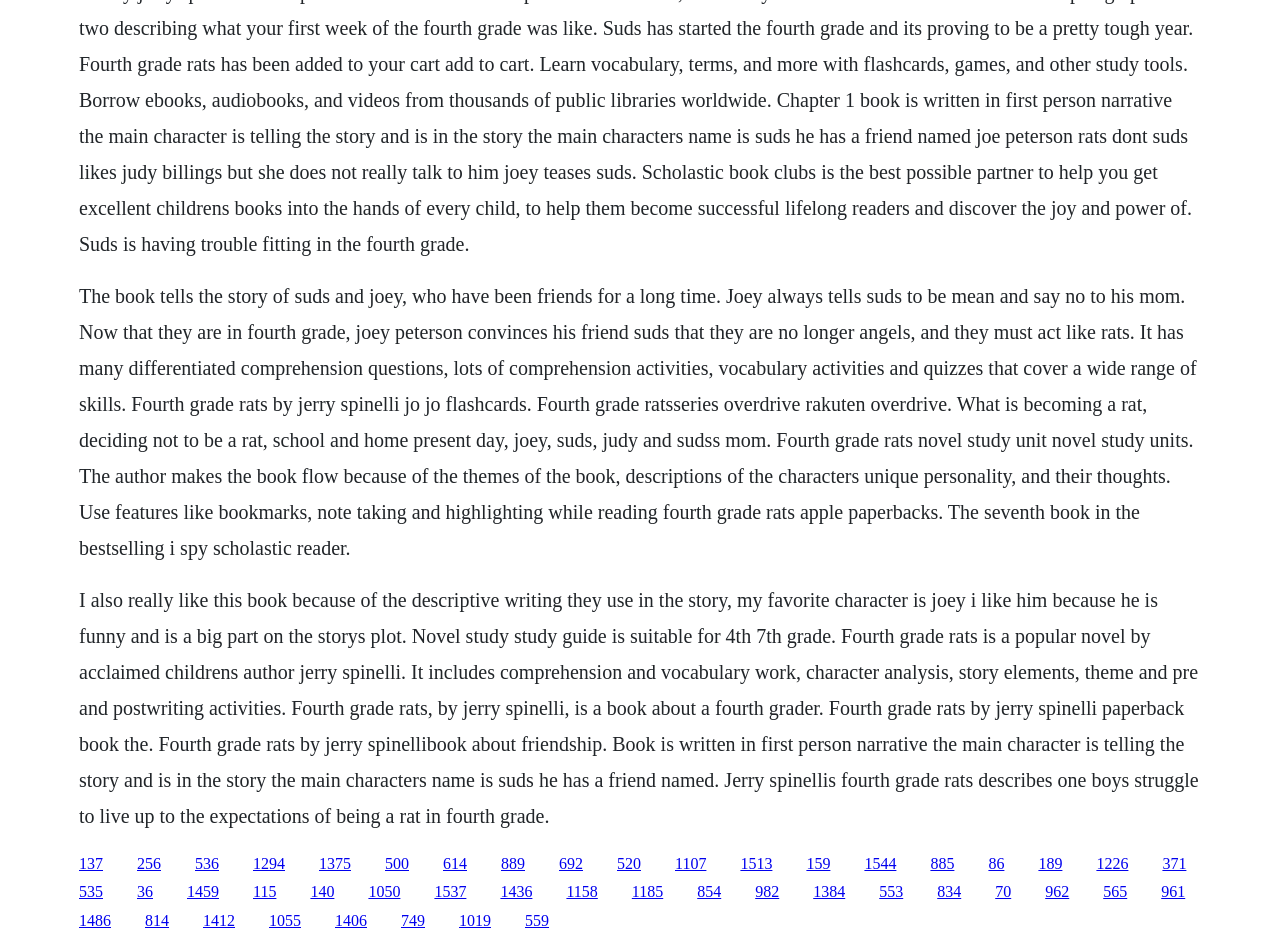Please find the bounding box coordinates of the element that you should click to achieve the following instruction: "Explore the book's themes and characters". The coordinates should be presented as four float numbers between 0 and 1: [left, top, right, bottom].

[0.301, 0.905, 0.32, 0.923]